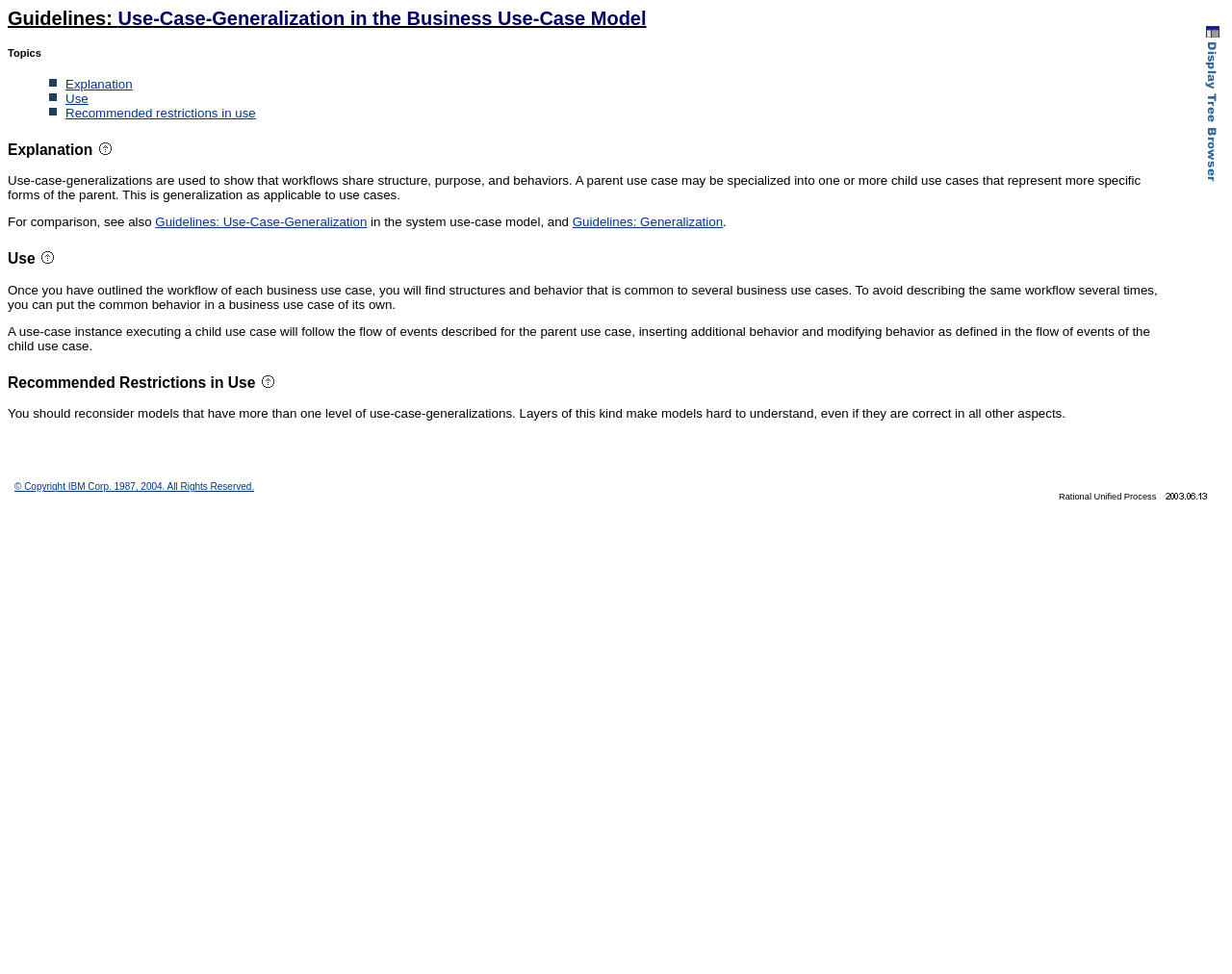Present a detailed account of what is displayed on the webpage.

This webpage is about guidelines for use-case generalization in the business use-case model. At the top, there is a heading that displays the title of the webpage. Below the title, there is a table with two columns. The left column contains the main content, while the right column has a link to display the Rational Unified Process using frames.

In the main content area, there are four sections: Topics, Explanation, Use, and Recommended Restrictions in Use. Each section has a heading and a list of links or text. The Topics section has three links: Explanation, Use, and Recommended restrictions in use. The Explanation section has a paragraph of text that explains the concept of use-case generalization, followed by a link to the top of the page. There is also a reference to other guidelines: Use-Case-Generalization in the system use-case model and Generalization.

The Use section has a heading and a paragraph of text that explains how to apply use-case generalization in business use cases. It also has a link to the top of the page. The Recommended Restrictions in Use section has a heading and a paragraph of text that advises against using multiple levels of use-case generalization in models.

At the bottom of the page, there is a copyright notice from IBM Corp. with a link to the copyright information. There are also several images on the page, including a "To top of page" icon that appears in each section, and an image with the date "2003.06.13" in the bottom-right corner.